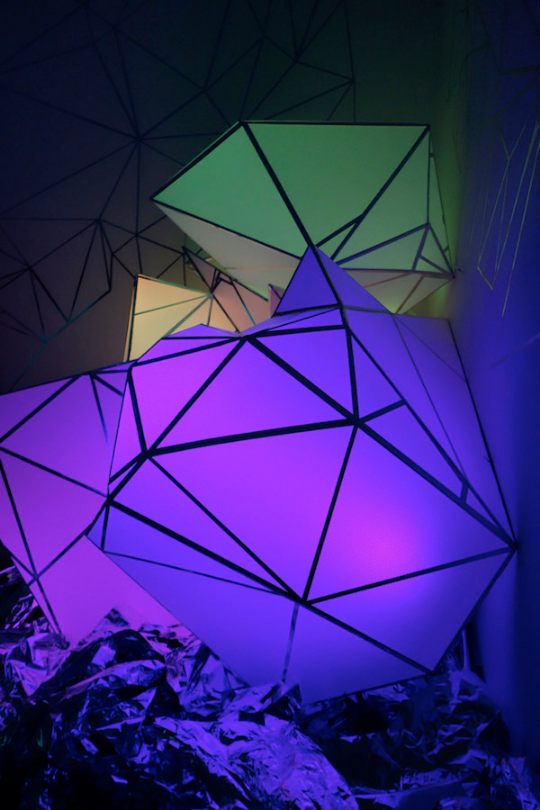What is the background of the image?
Based on the screenshot, answer the question with a single word or phrase.

Dark